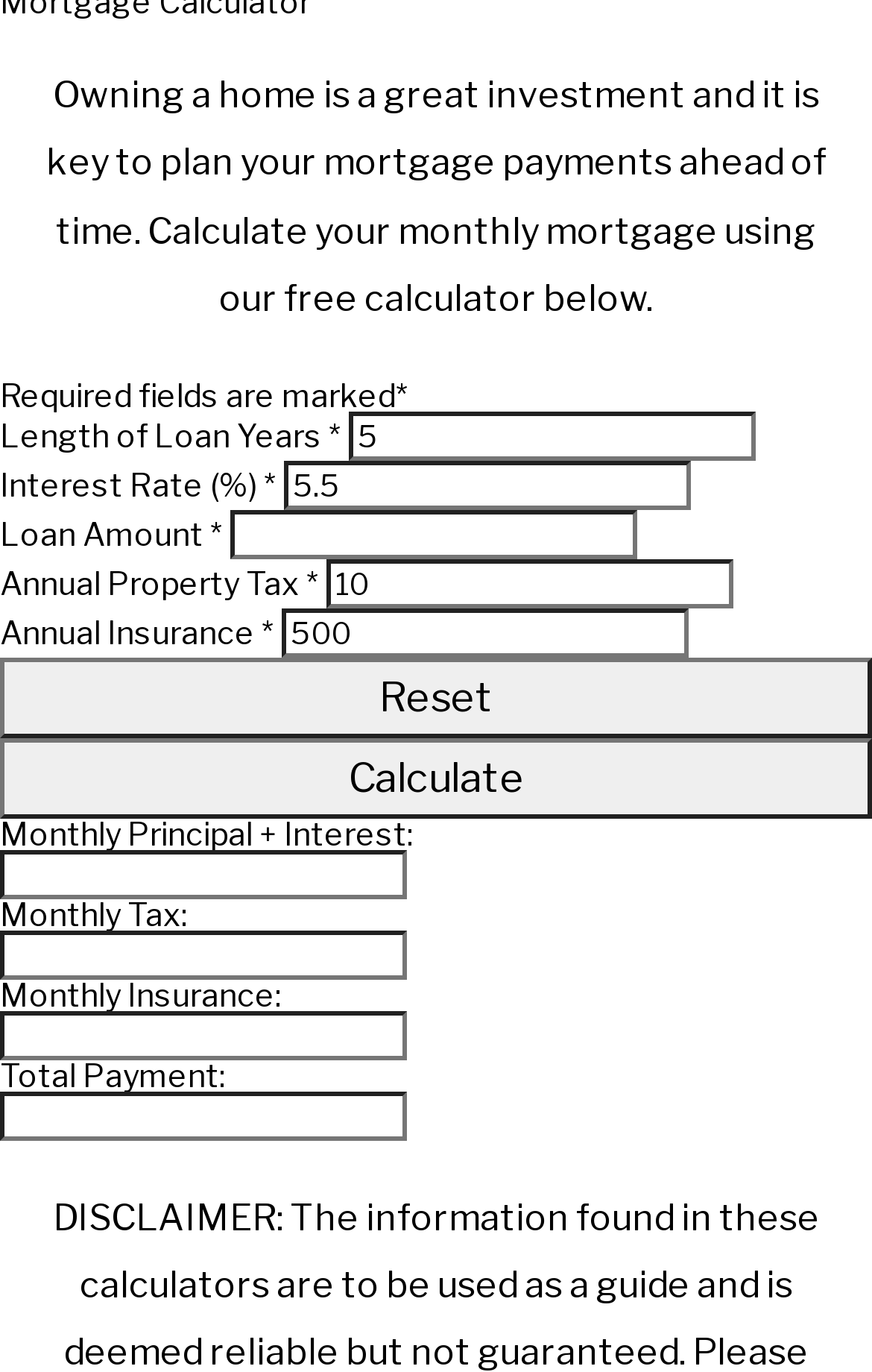Determine the bounding box coordinates for the area you should click to complete the following instruction: "Input the interest rate".

[0.326, 0.335, 0.792, 0.371]